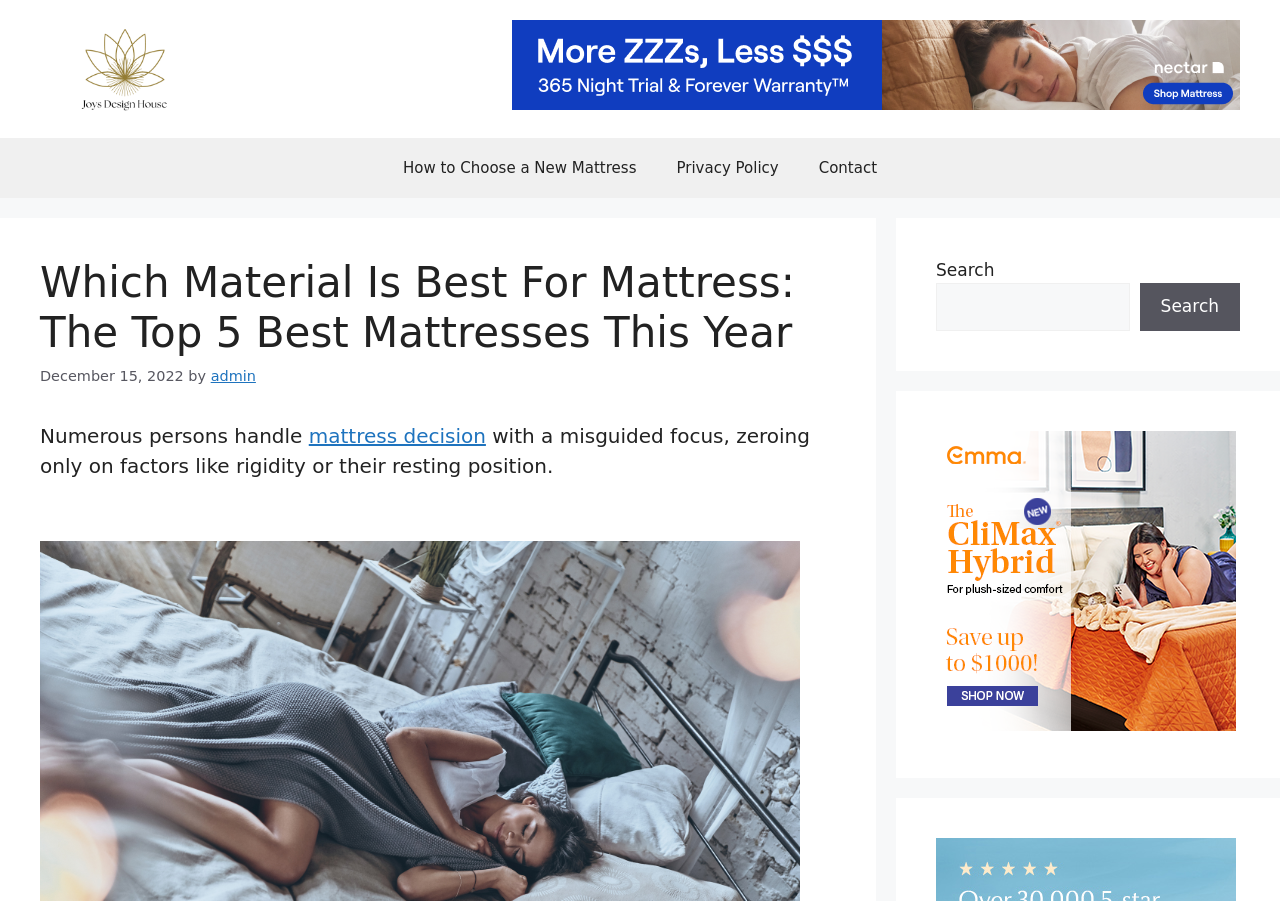Determine the main heading of the webpage and generate its text.

Which Material Is Best For Mattress: The Top 5 Best Mattresses This Year